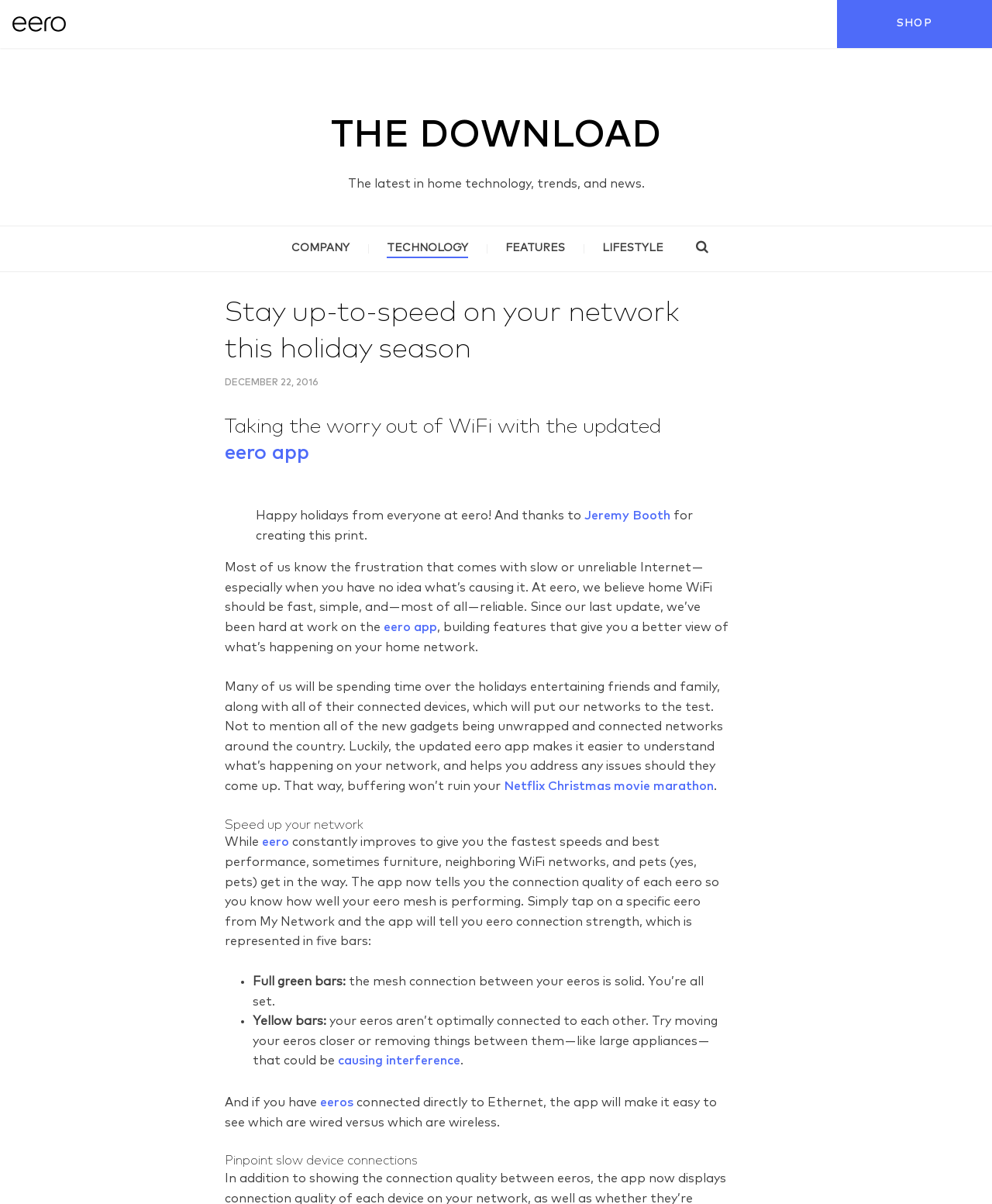What is the benefit of using the eero app during holidays?
Refer to the screenshot and deliver a thorough answer to the question presented.

The benefit of using the eero app during holidays can be inferred from the text 'Many of us will be spending time over the holidays entertaining friends and family, along with all of their connected devices, which will put our networks to the test. Luckily, the updated eero app makes it easier to understand what’s happening on your network, and helps you address any issues should they come up.' which suggests that the app makes it easier to manage networks during holidays.